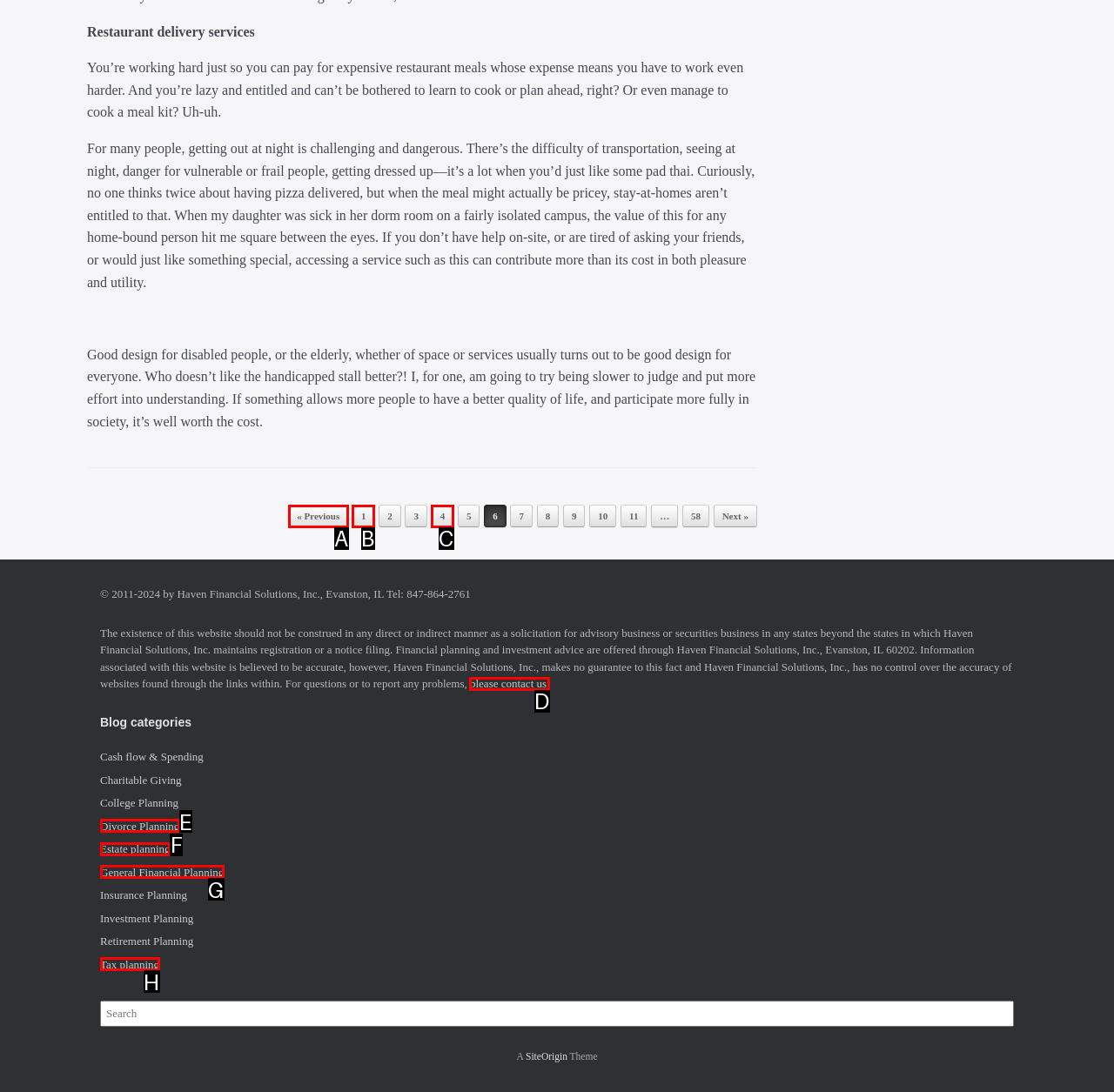Identify the letter of the UI element that fits the description: Roush Sway bars
Respond with the letter of the option directly.

None